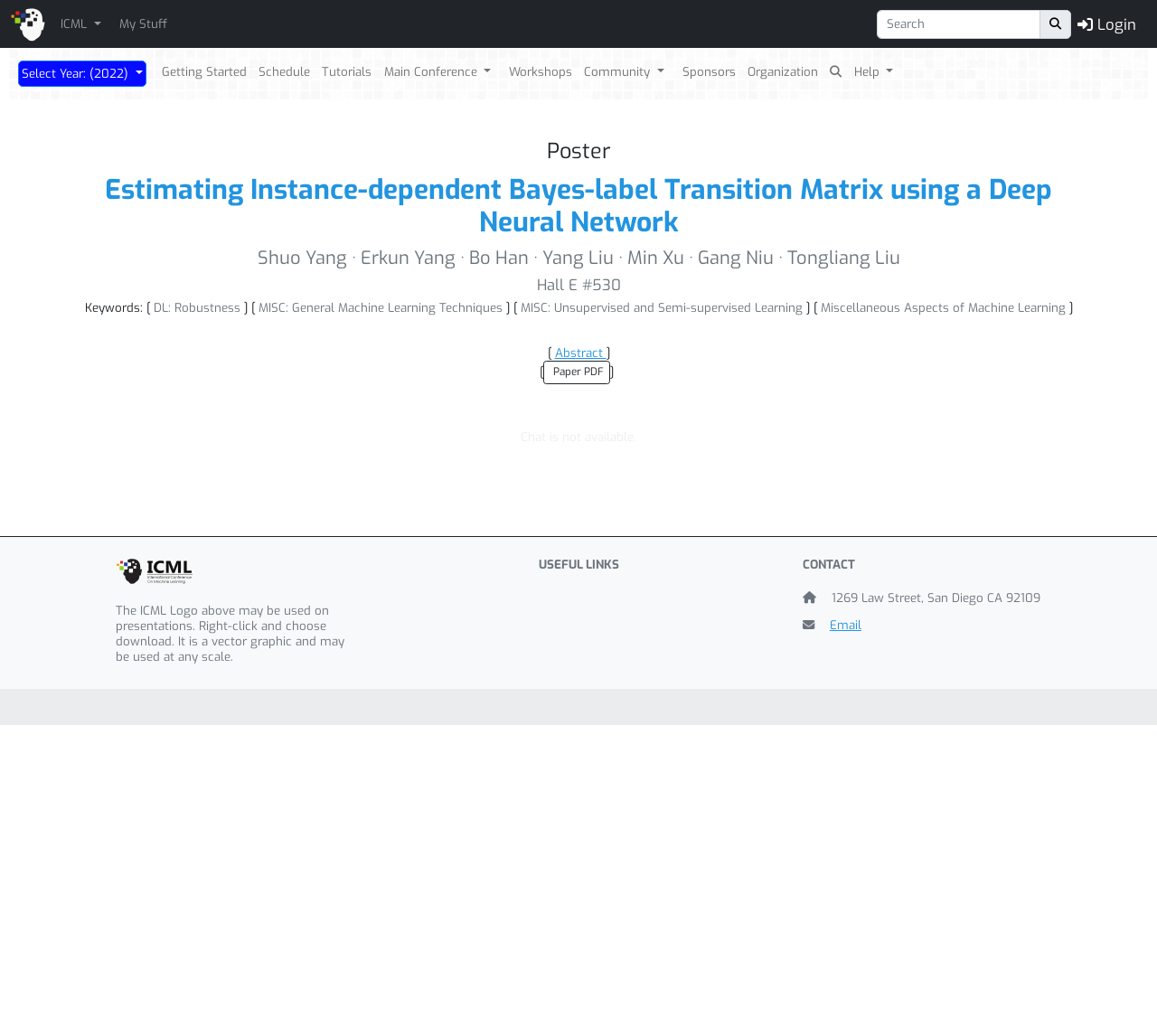Find the bounding box coordinates of the element's region that should be clicked in order to follow the given instruction: "Select a year from the dropdown". The coordinates should consist of four float numbers between 0 and 1, i.e., [left, top, right, bottom].

[0.016, 0.059, 0.127, 0.084]